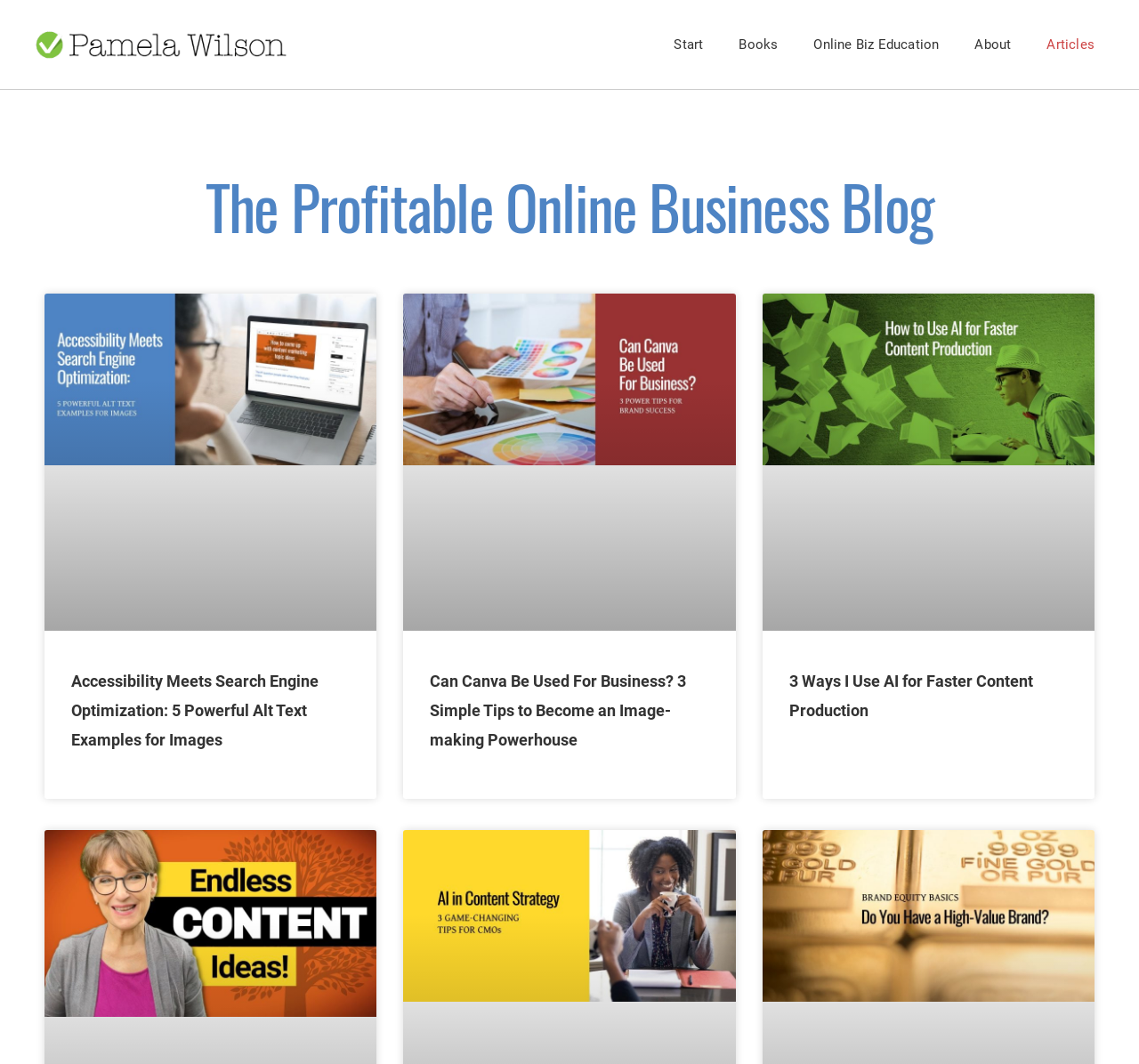How many articles are featured on the homepage?
Look at the screenshot and respond with a single word or phrase.

3